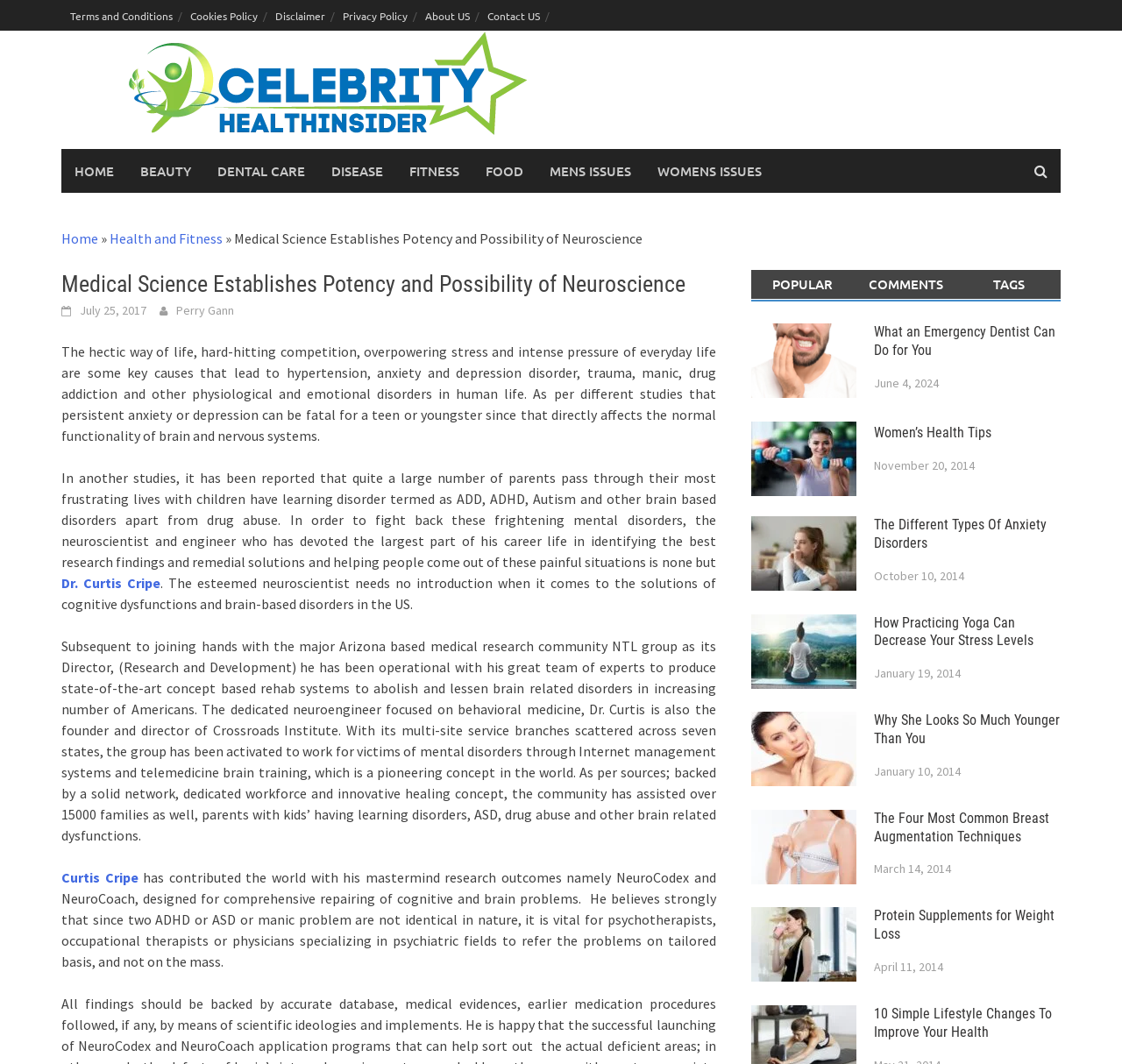Identify the bounding box coordinates for the region of the element that should be clicked to carry out the instruction: "Explore the 'DISEASE' category". The bounding box coordinates should be four float numbers between 0 and 1, i.e., [left, top, right, bottom].

[0.284, 0.14, 0.353, 0.181]